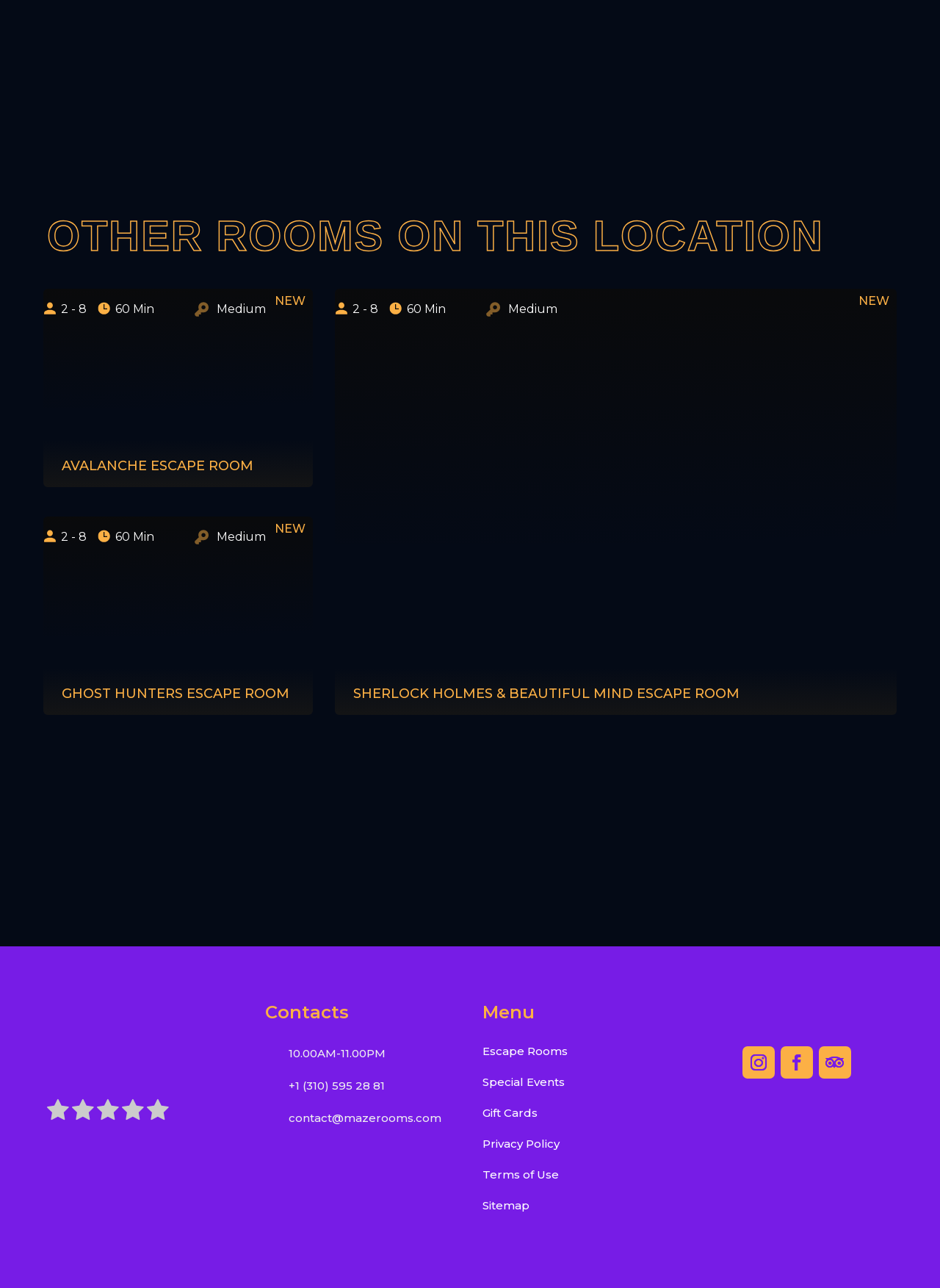Using a single word or phrase, answer the following question: 
What is the duration of the escape rooms?

60 Min